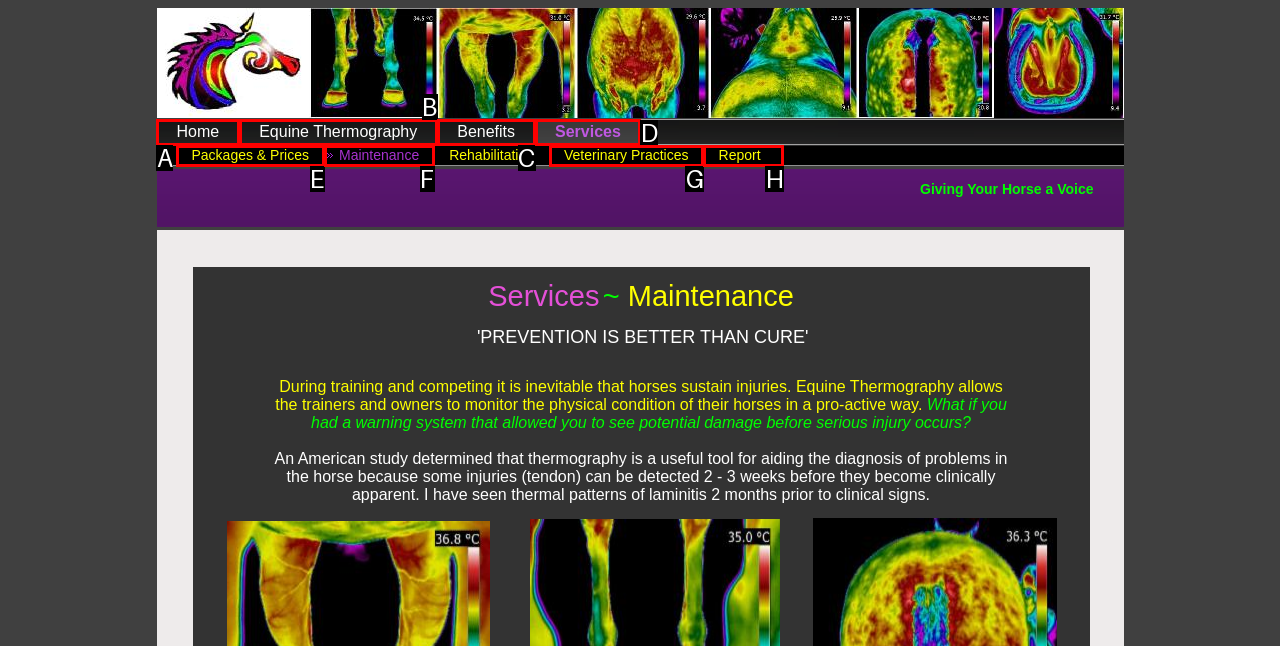Using the provided description: Veterinary Practices, select the HTML element that corresponds to it. Indicate your choice with the option's letter.

G